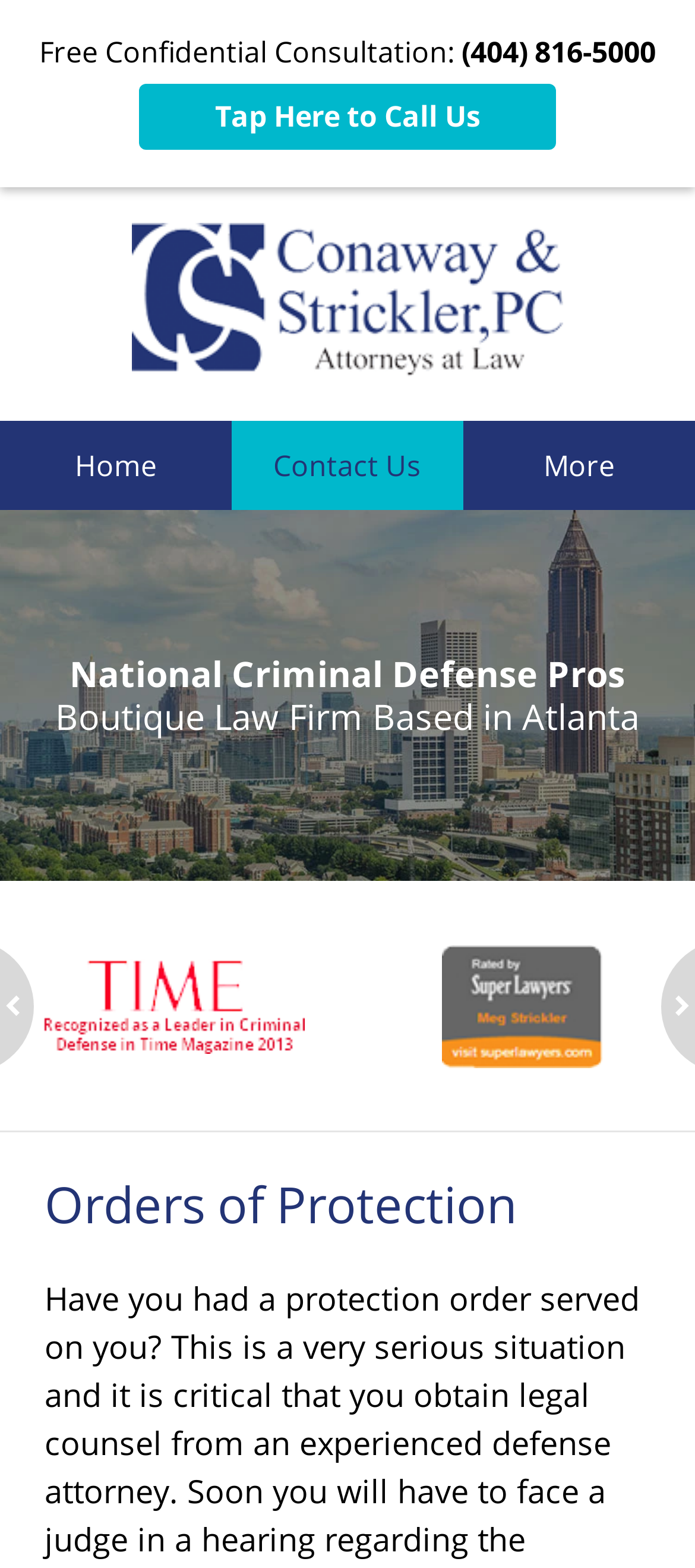What is the phone number to call for a free consultation?
Look at the webpage screenshot and answer the question with a detailed explanation.

The phone number is located next to the 'Free Confidential Consultation' text, which suggests that it is the number to call for a free consultation.